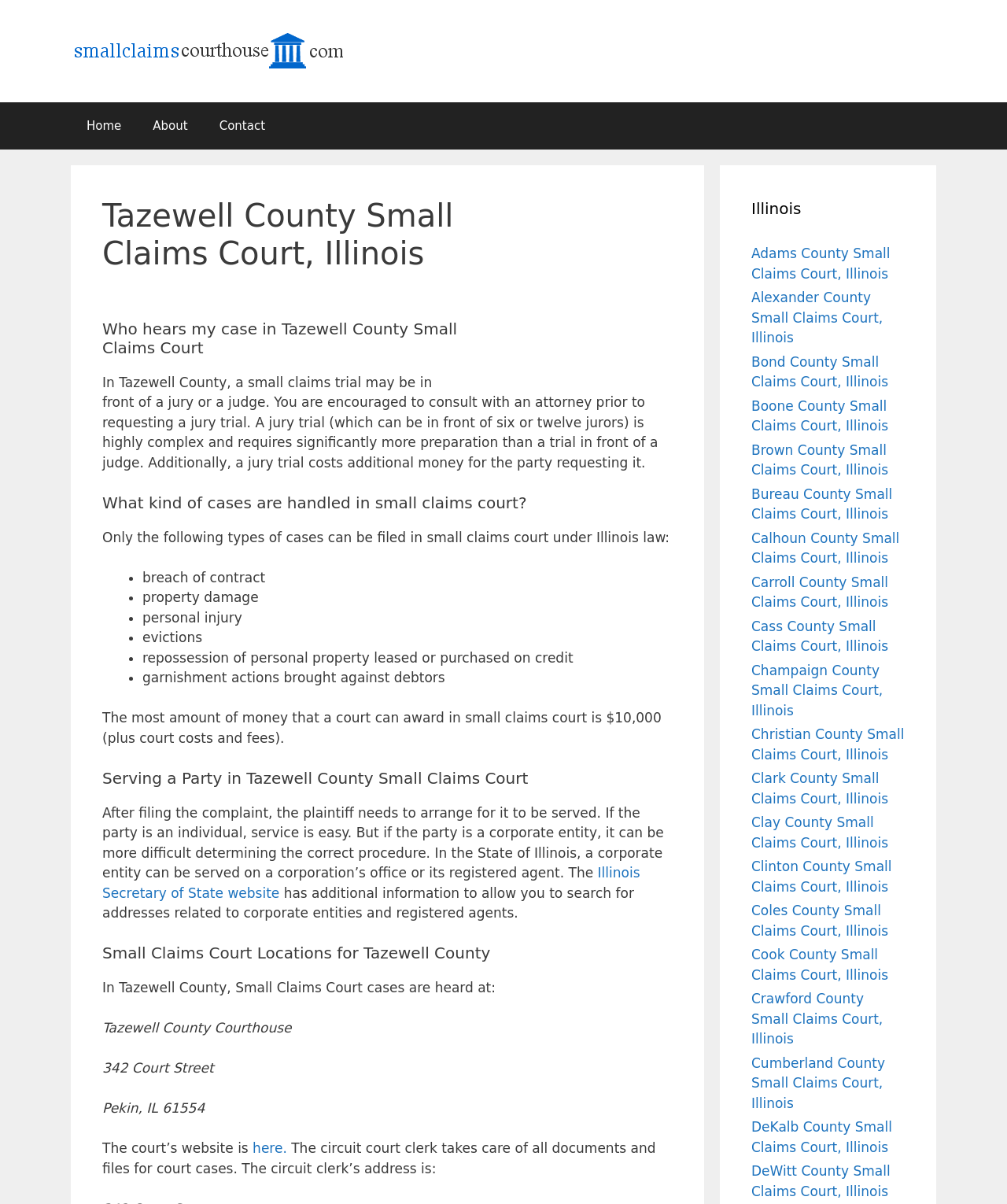Please specify the coordinates of the bounding box for the element that should be clicked to carry out this instruction: "Read the 'Advantages Of Carpet Tiles' article". The coordinates must be four float numbers between 0 and 1, formatted as [left, top, right, bottom].

None